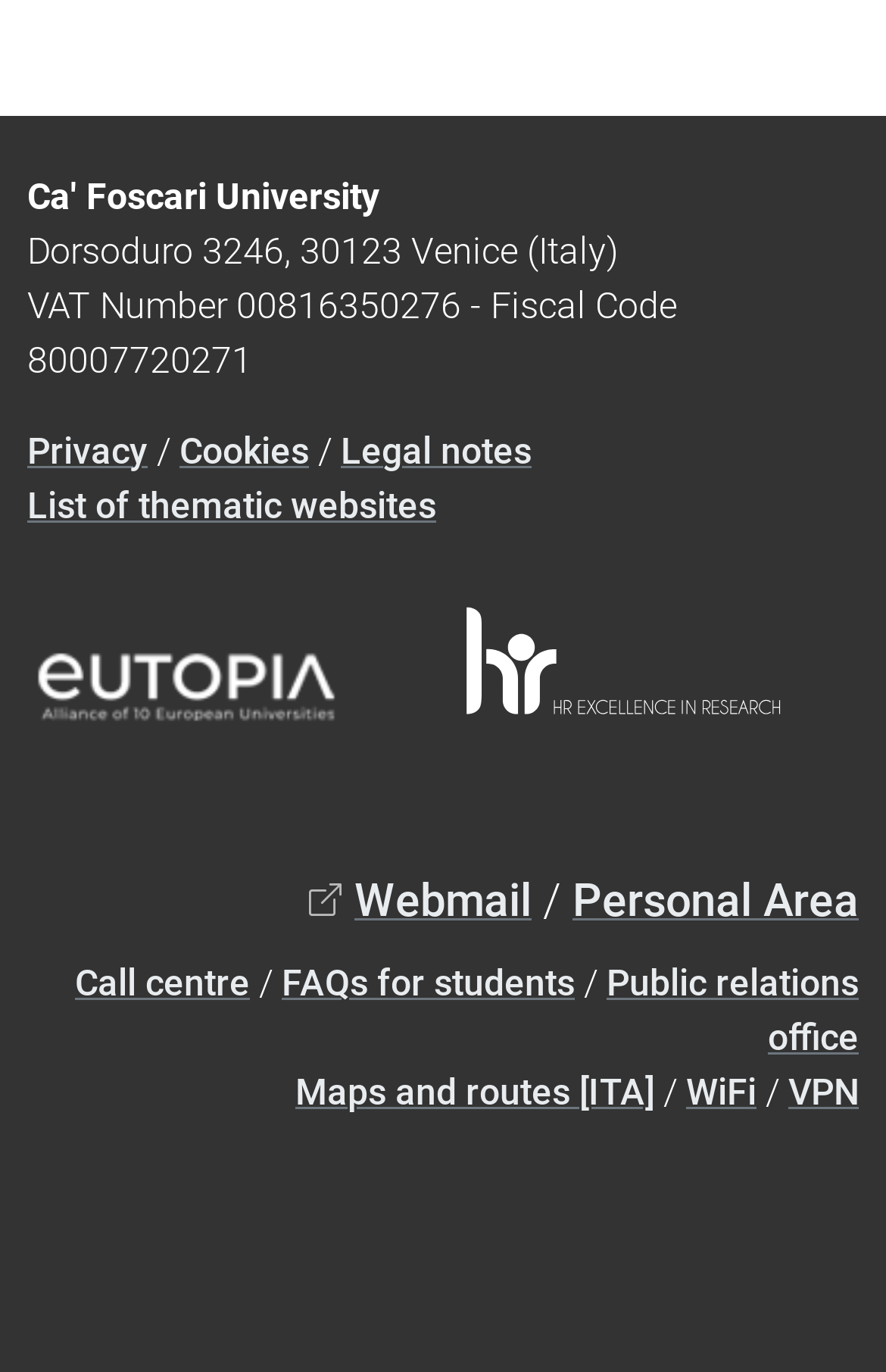Please specify the coordinates of the bounding box for the element that should be clicked to carry out this instruction: "Access webmail". The coordinates must be four float numbers between 0 and 1, formatted as [left, top, right, bottom].

[0.349, 0.636, 0.6, 0.676]